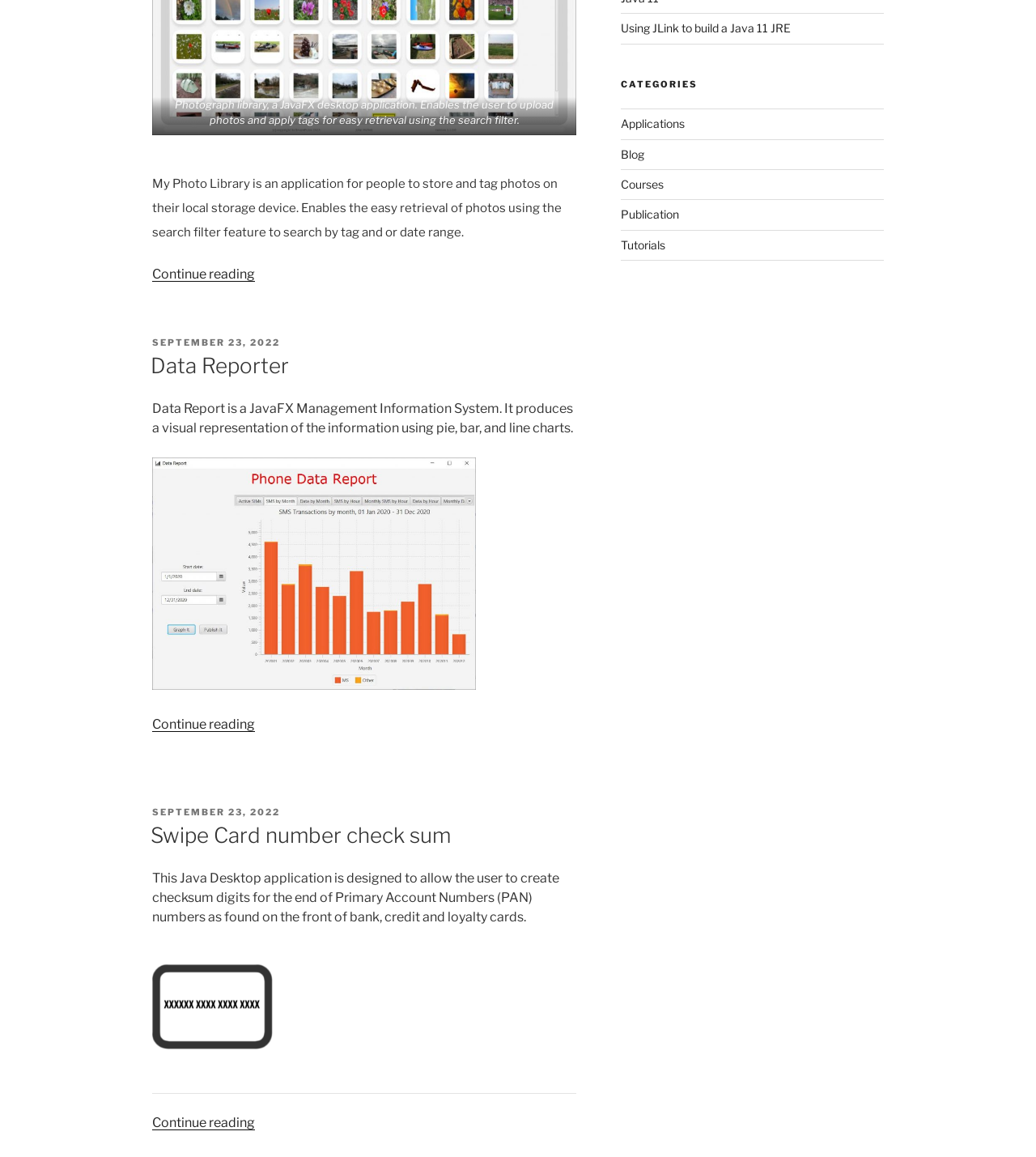Using the provided element description, identify the bounding box coordinates as (top-left x, top-left y, bottom-right x, bottom-right y). Ensure all values are between 0 and 1. Description: Tutorials

[0.599, 0.206, 0.642, 0.217]